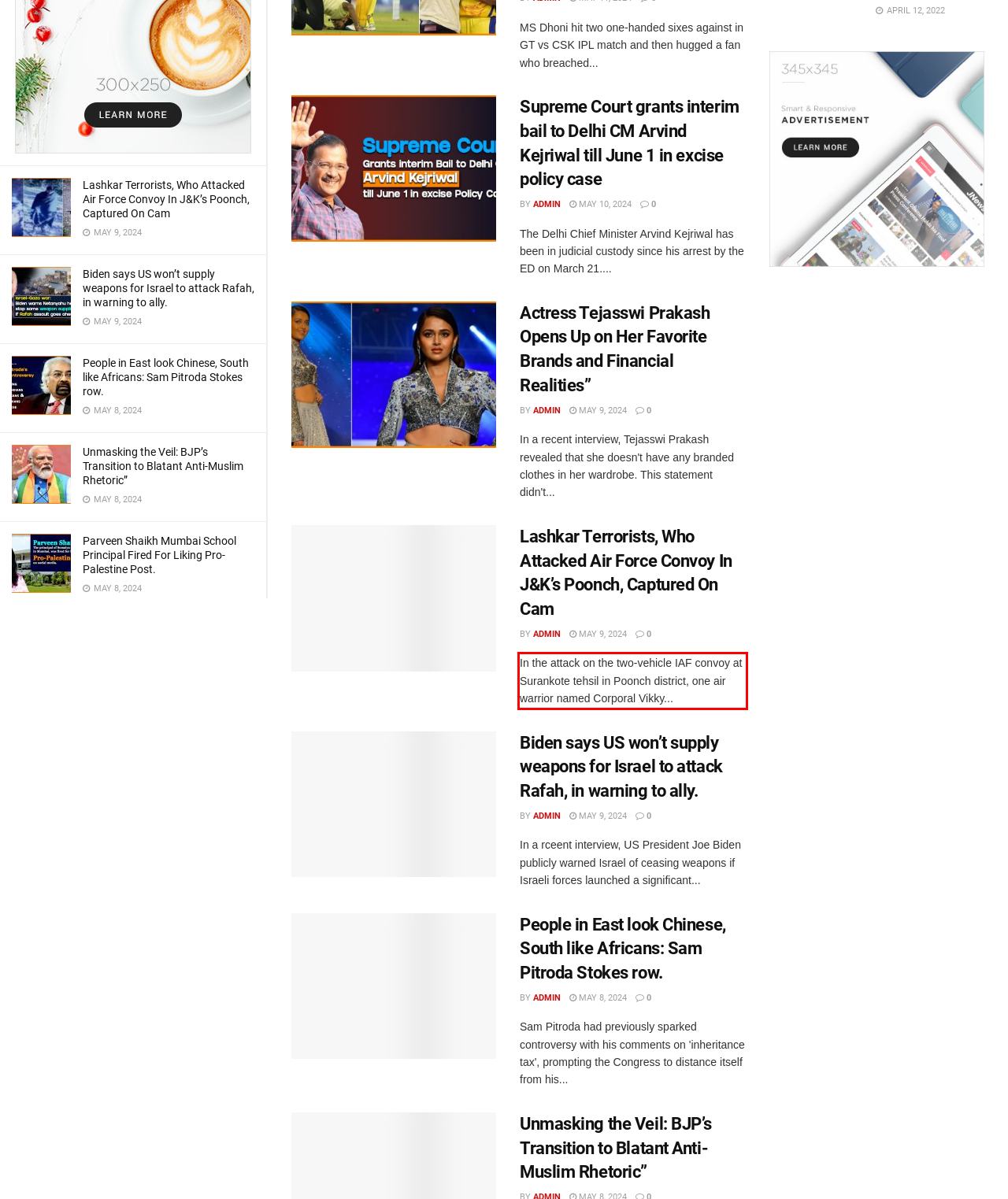Please extract the text content within the red bounding box on the webpage screenshot using OCR.

In the attack on the two-vehicle IAF convoy at Surankote tehsil in Poonch district, one air warrior named Corporal Vikky...